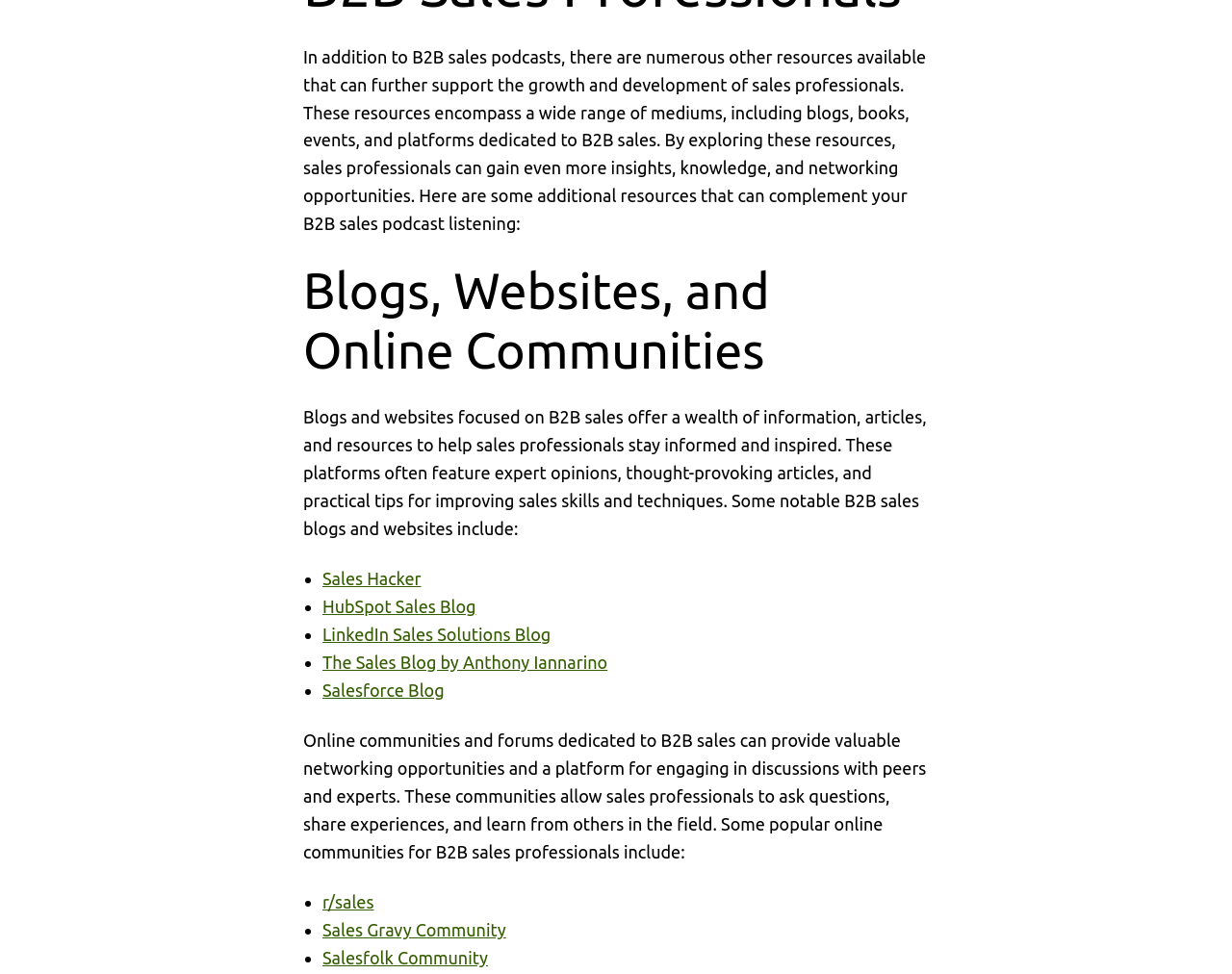Please find the bounding box for the UI element described by: "r/sales".

[0.262, 0.916, 0.303, 0.936]